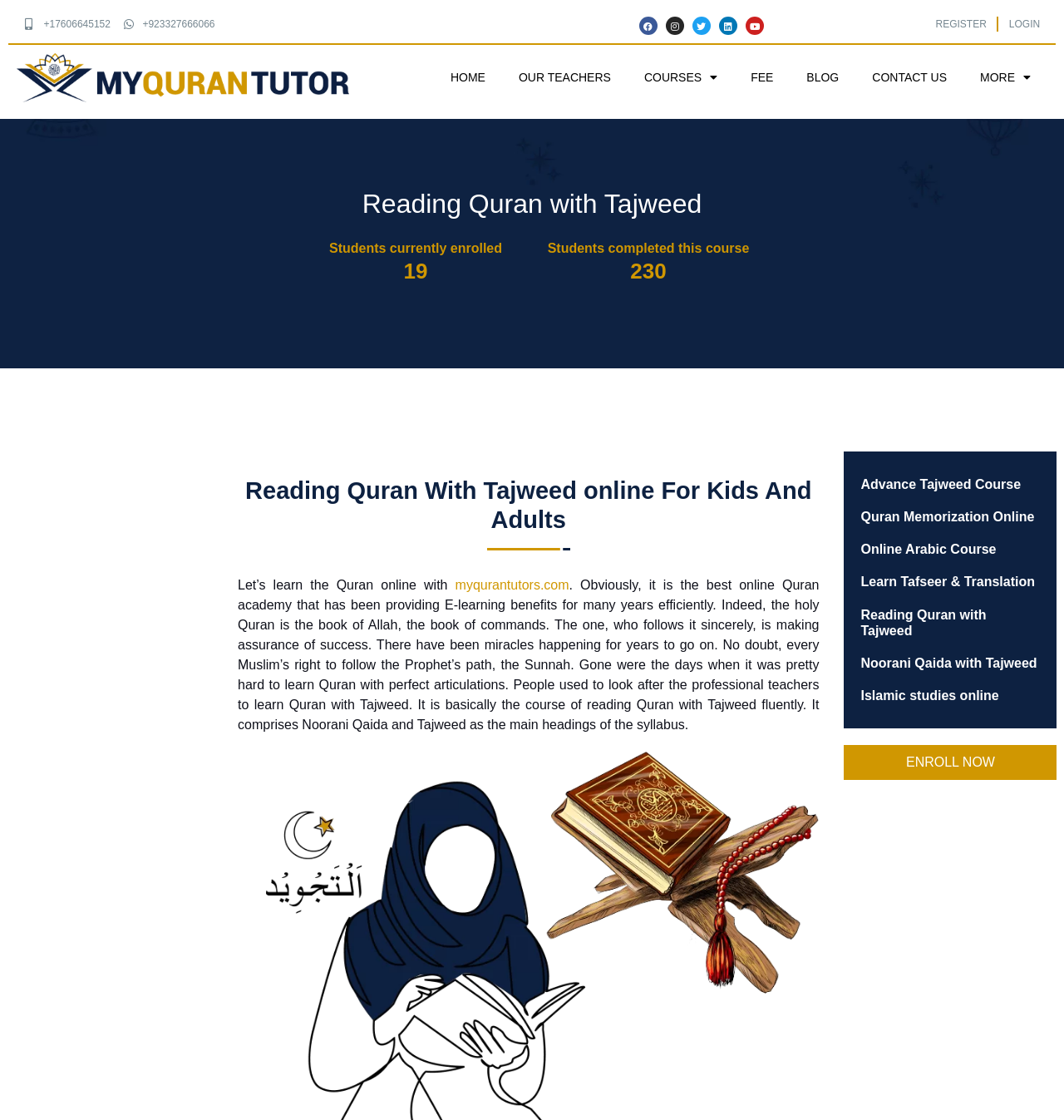Please give a short response to the question using one word or a phrase:
What is the phone number to contact for registration?

+17606645152